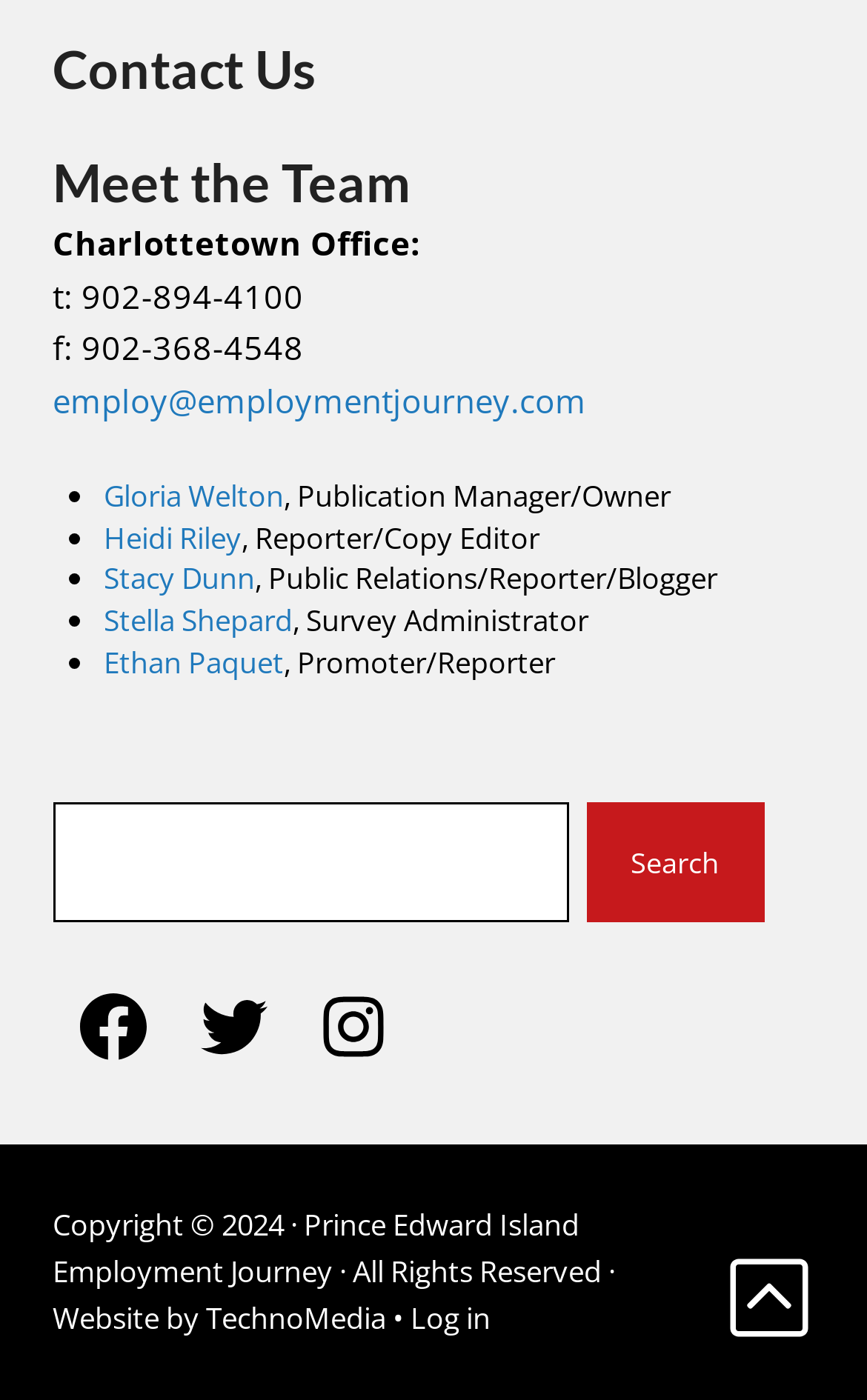Specify the bounding box coordinates of the area that needs to be clicked to achieve the following instruction: "Return to top".

[0.836, 0.895, 0.939, 0.959]